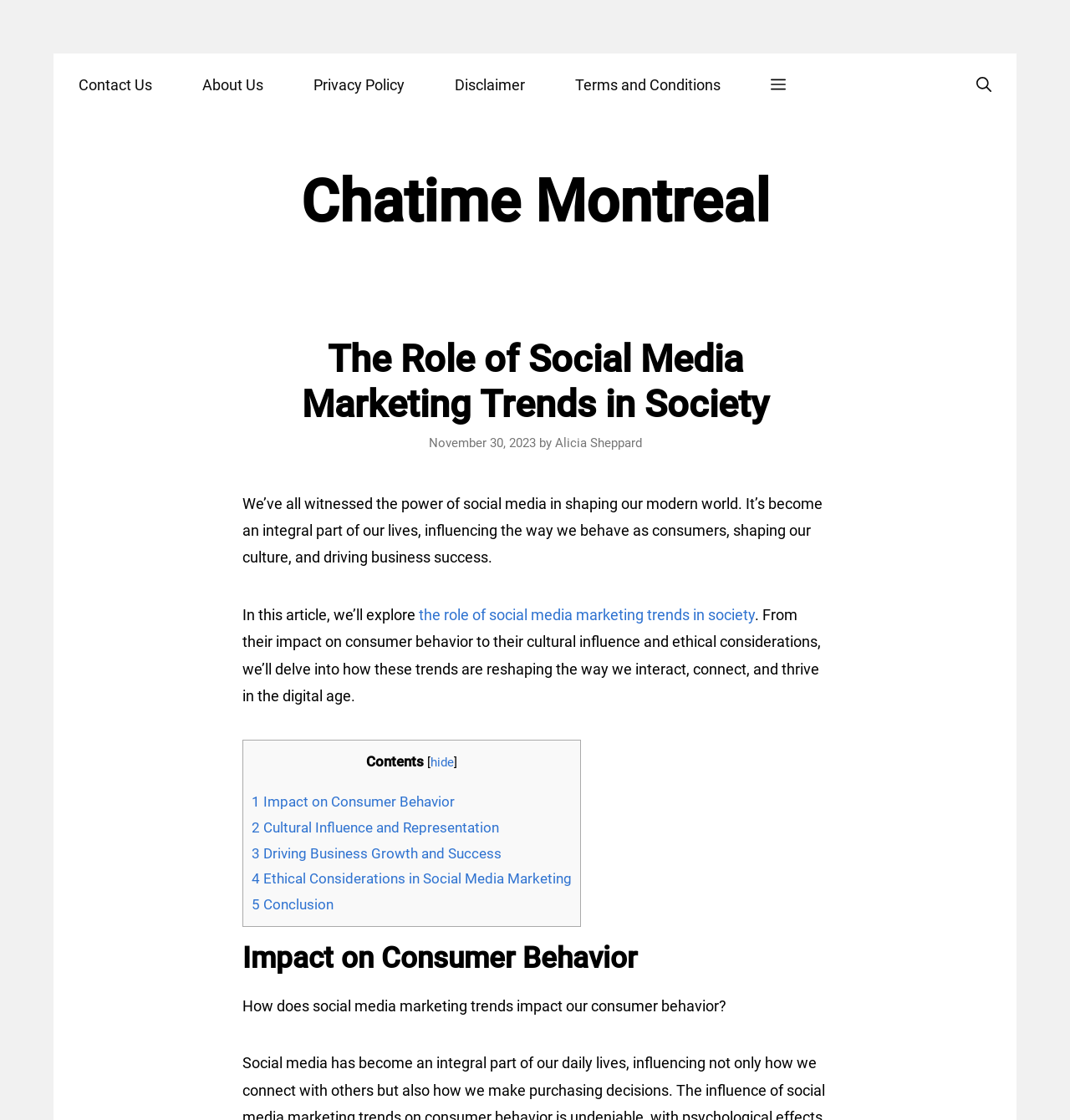What is the date of the article?
Please provide a comprehensive answer to the question based on the webpage screenshot.

I found the date of the article by looking at the time element in the header section, which contains the static text 'November 30, 2023'.